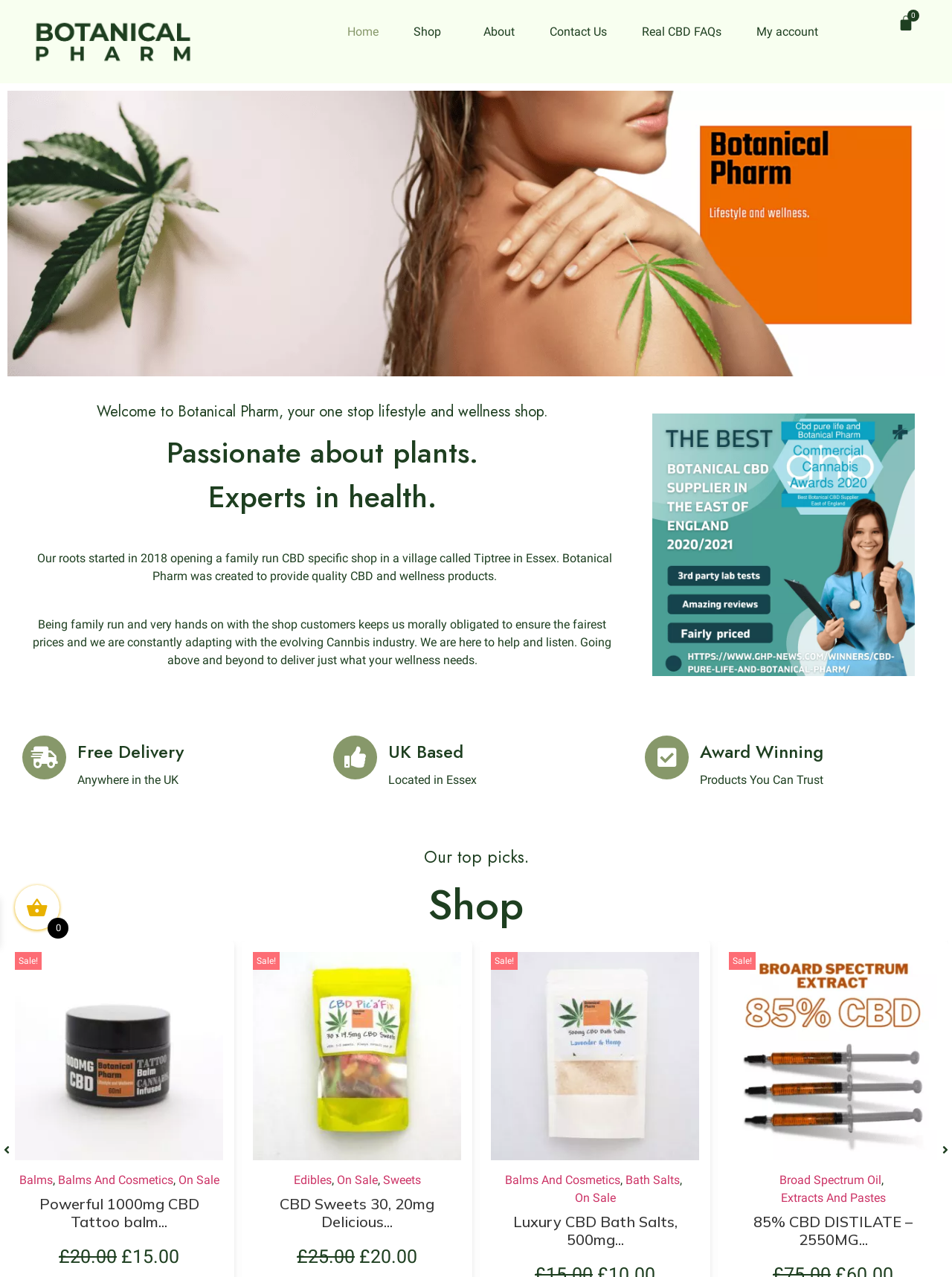From the element description CBD Sweets 30, 20mg Delicious..., predict the bounding box coordinates of the UI element. The coordinates must be specified in the format (top-left x, top-left y, bottom-right x, bottom-right y) and should be within the 0 to 1 range.

[0.294, 0.936, 0.456, 0.964]